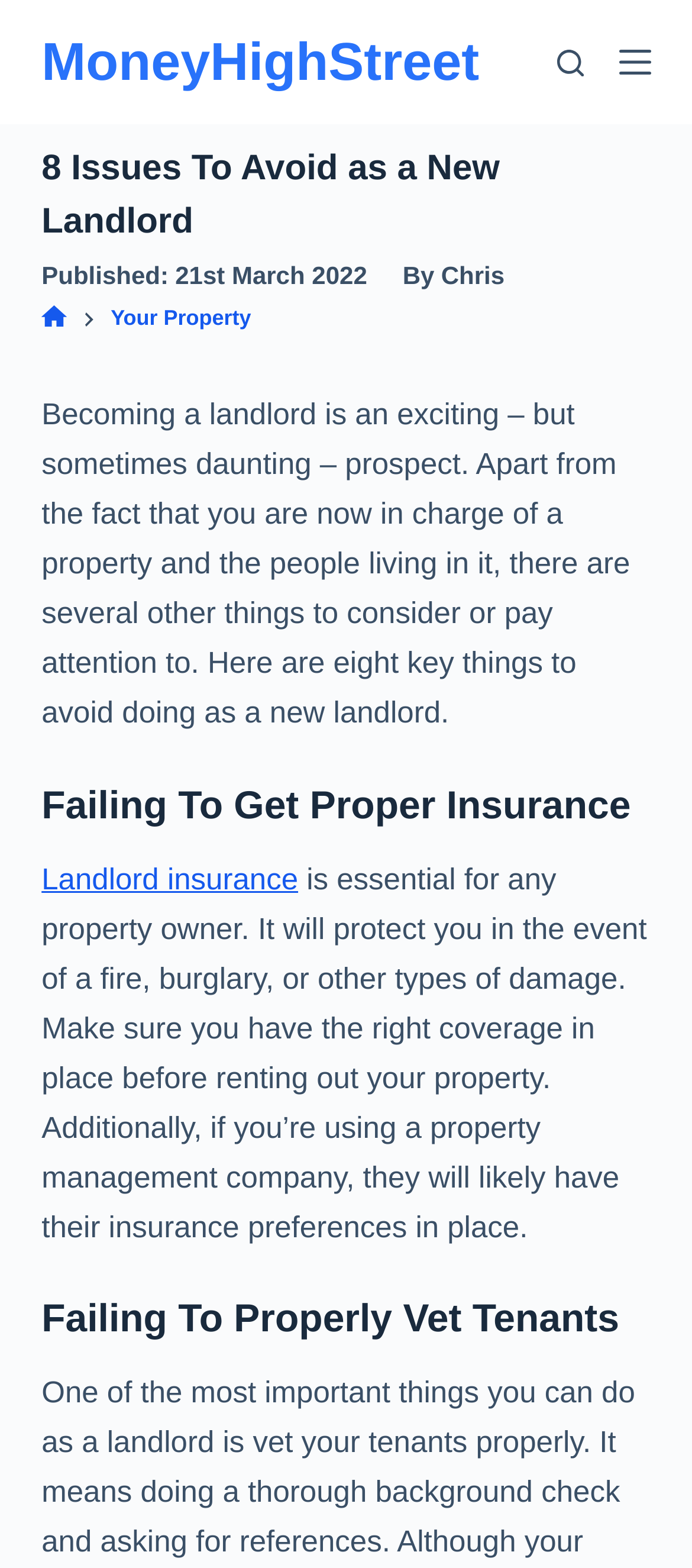Please specify the bounding box coordinates for the clickable region that will help you carry out the instruction: "click the 'Menu' button".

[0.894, 0.029, 0.94, 0.05]